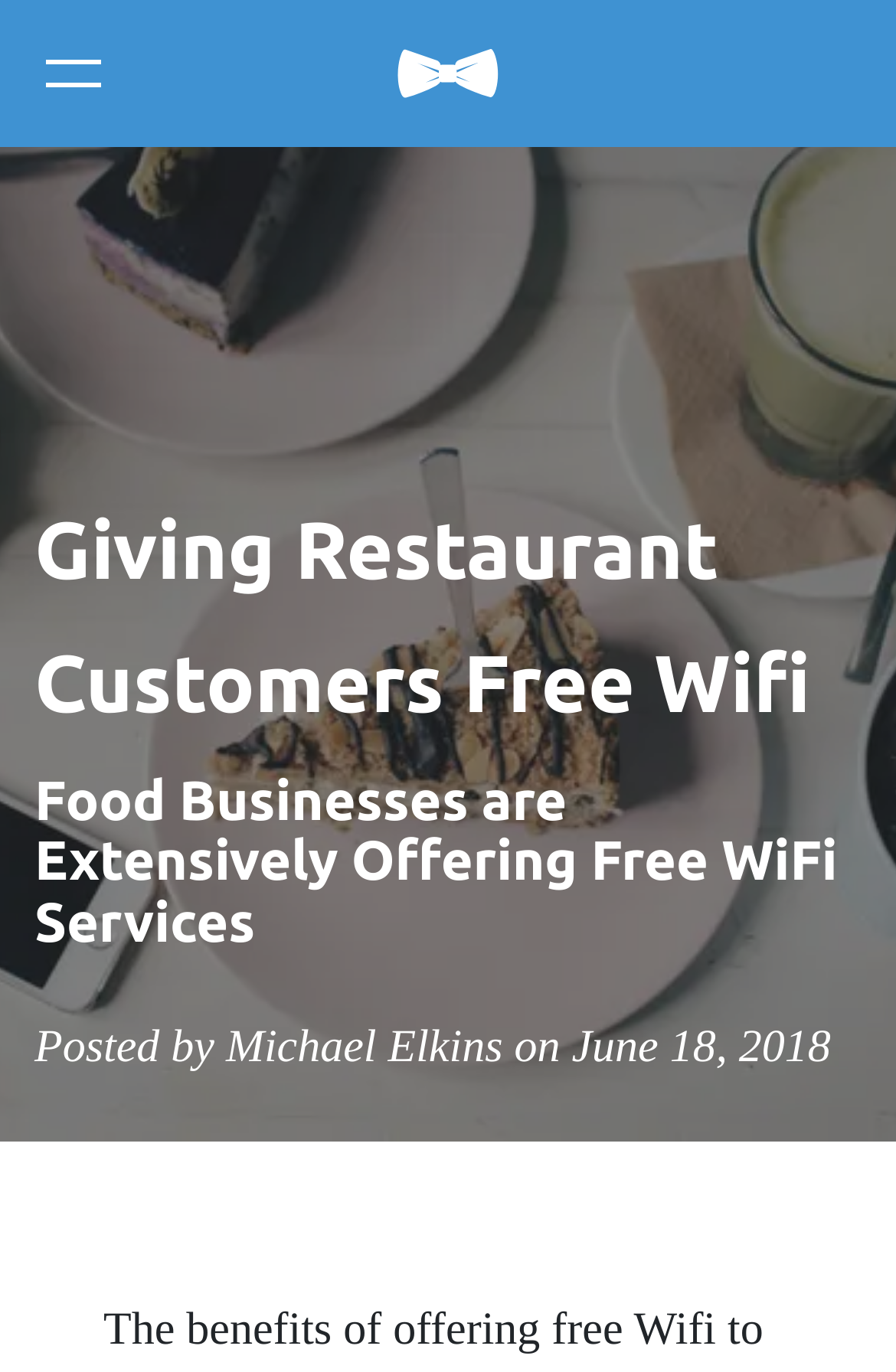Using the provided description Management, find the bounding box coordinates for the UI element. Provide the coordinates in (top-left x, top-left y, bottom-right x, bottom-right y) format, ensuring all values are between 0 and 1.

[0.051, 0.408, 0.949, 0.484]